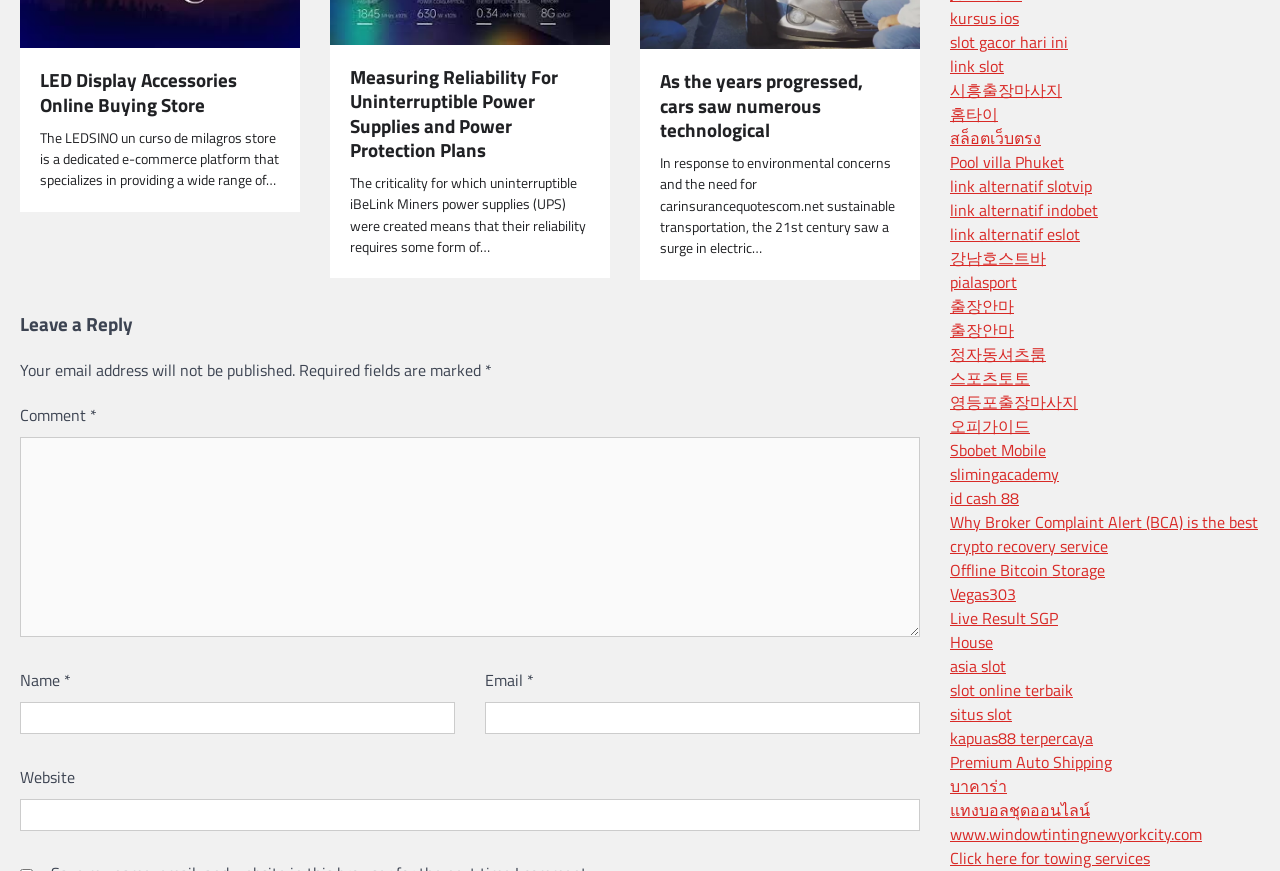Based on the element description "parent_node: Website name="url"", predict the bounding box coordinates of the UI element.

[0.016, 0.917, 0.719, 0.954]